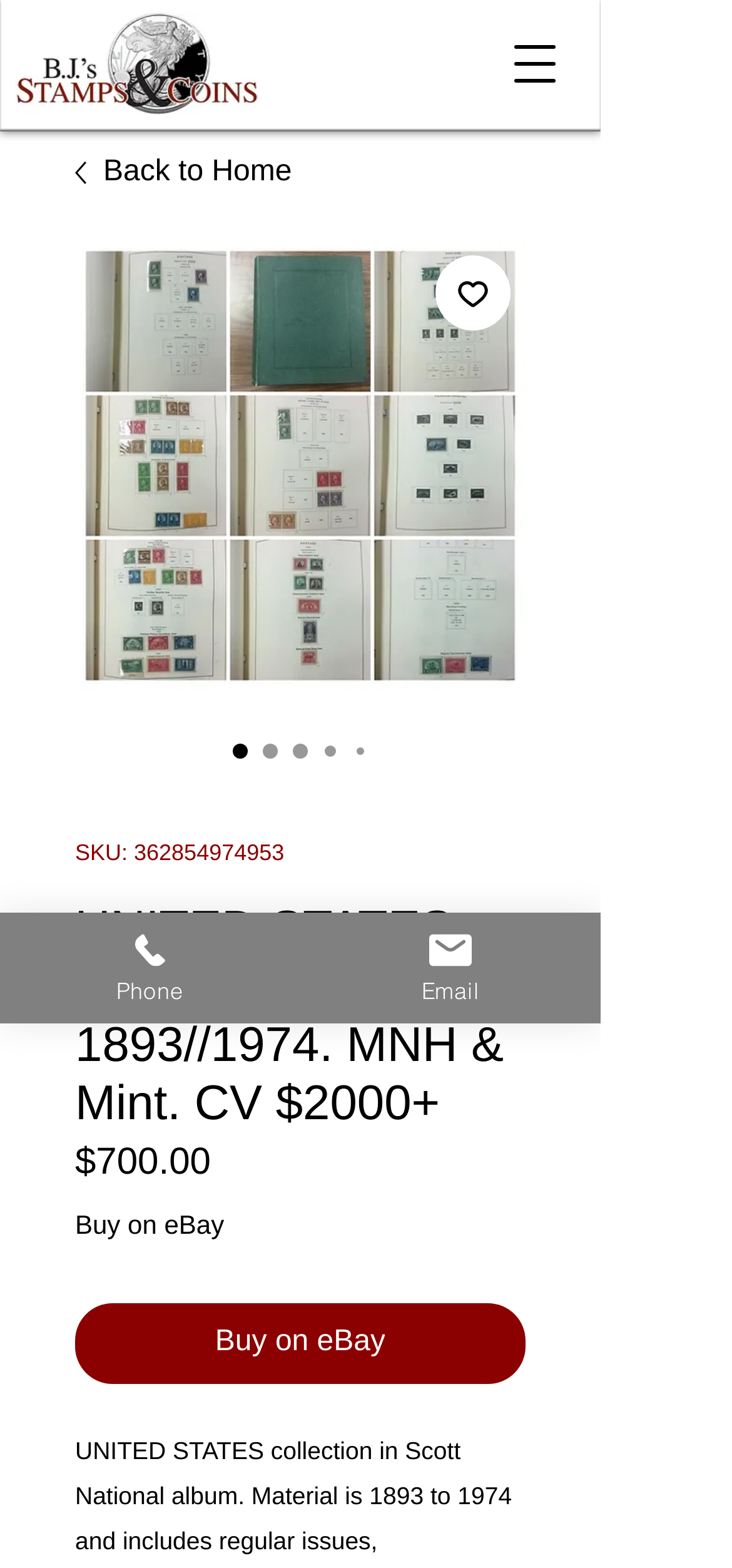Find and provide the bounding box coordinates for the UI element described here: "Email". The coordinates should be given as four float numbers between 0 and 1: [left, top, right, bottom].

[0.41, 0.582, 0.821, 0.653]